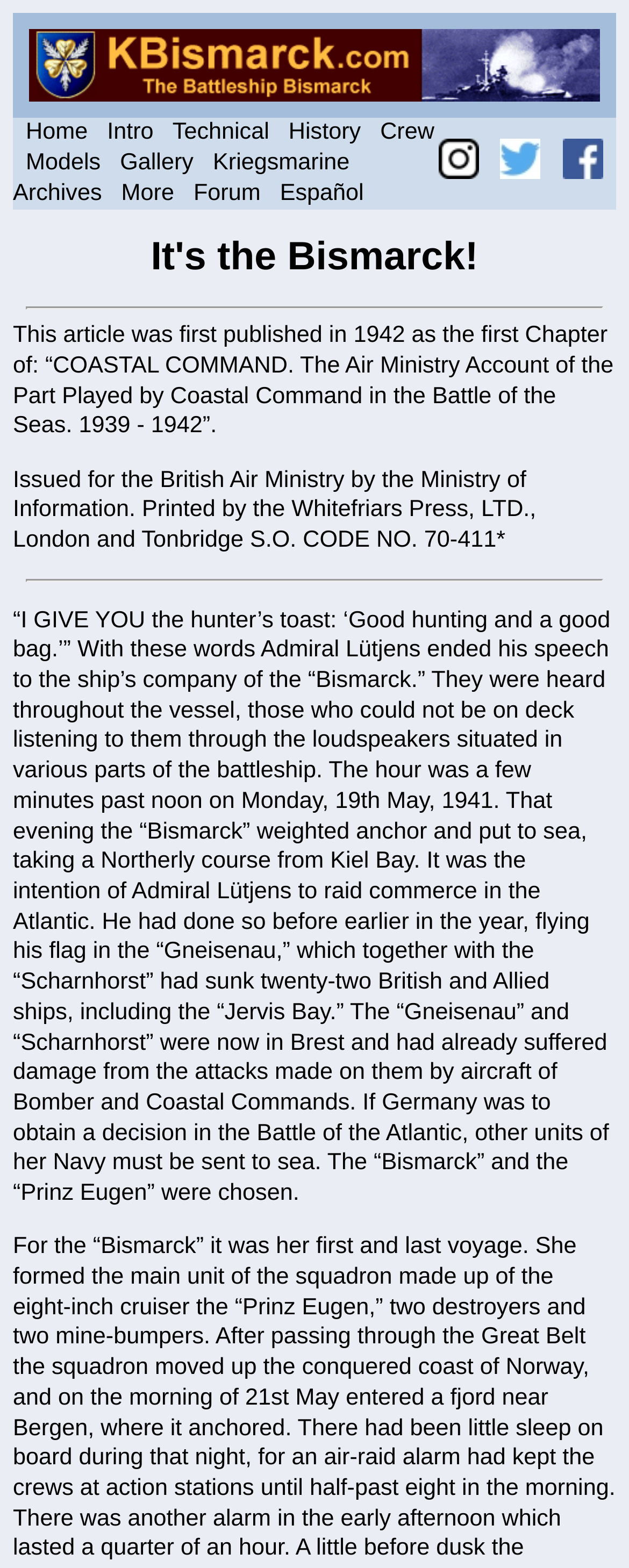What is the orientation of the separator?
Refer to the image and provide a detailed answer to the question.

I looked at the separator element and found that its orientation is specified as 'horizontal'.